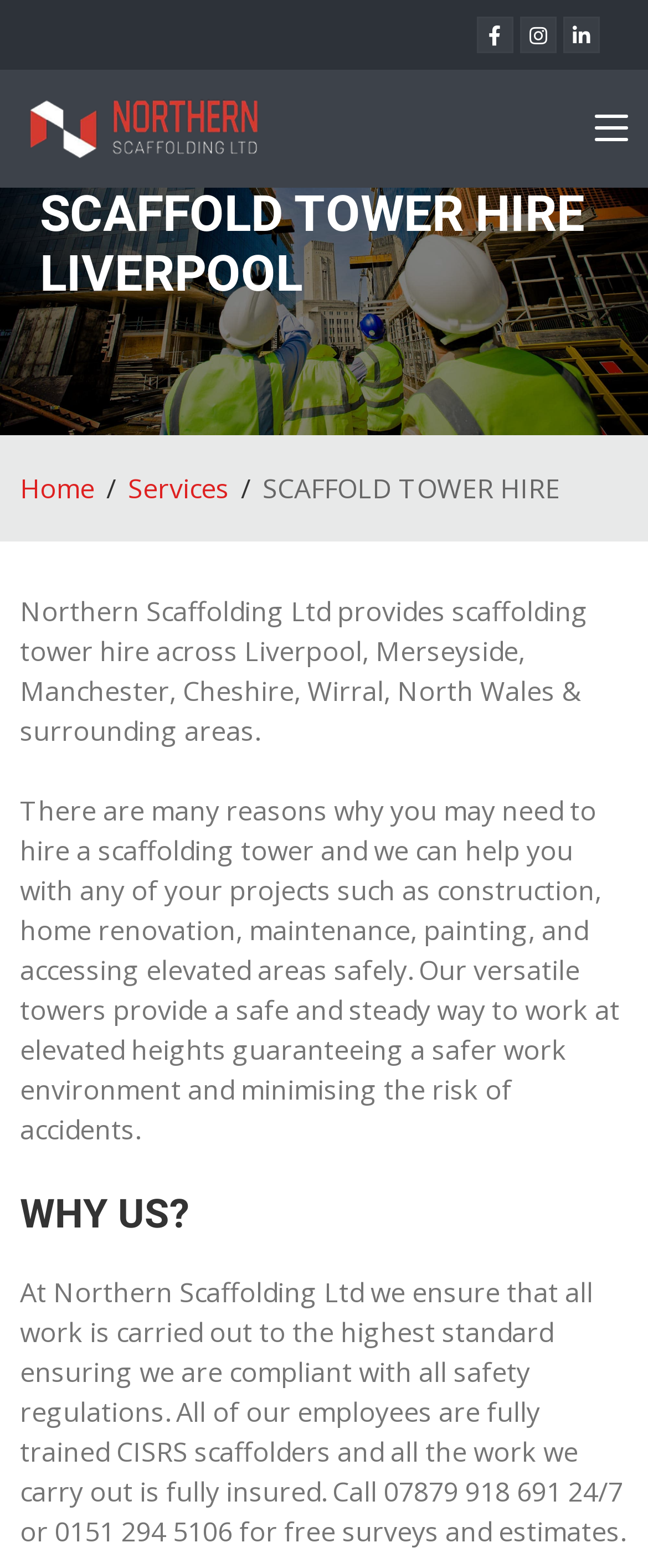Locate the bounding box coordinates of the UI element described by: "Country Classics Mens". The bounding box coordinates should consist of four float numbers between 0 and 1, i.e., [left, top, right, bottom].

None